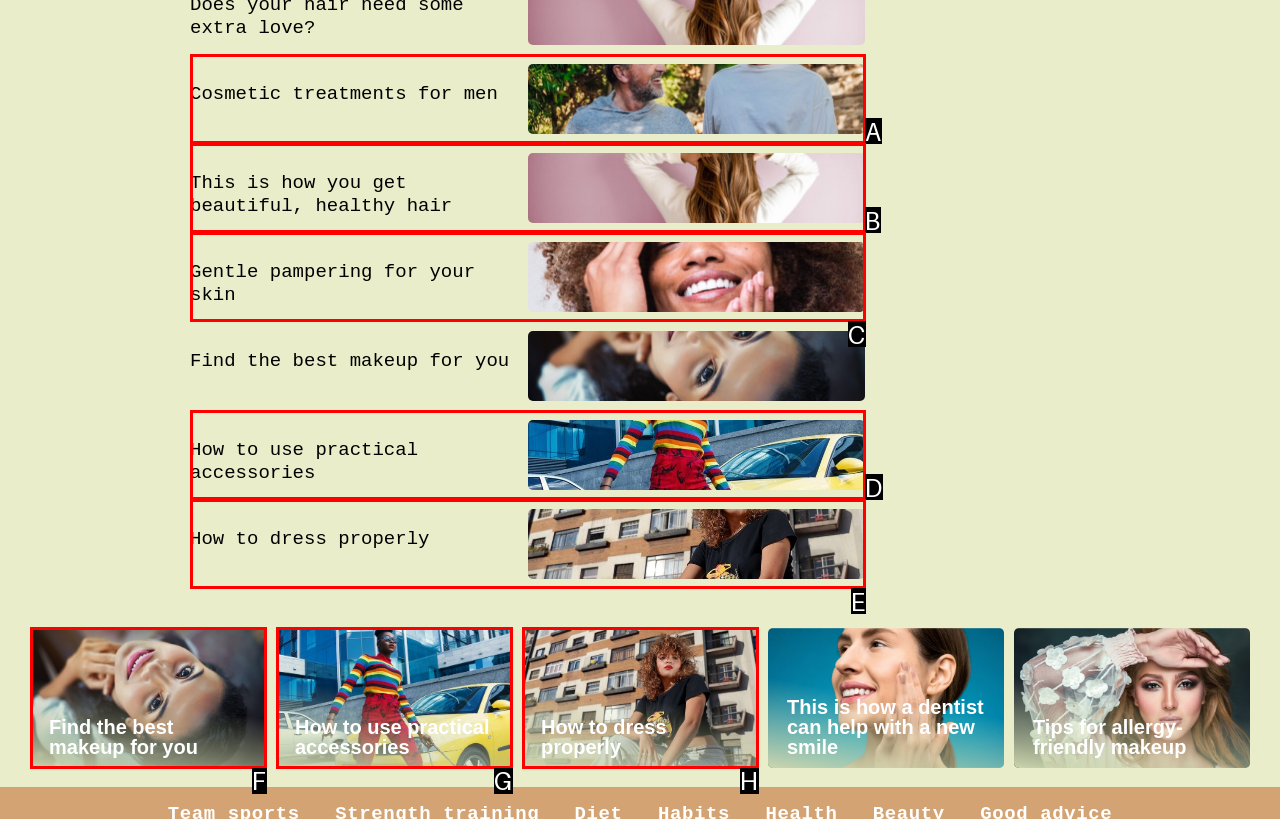Choose the HTML element that aligns with the description: How to dress properly. Indicate your choice by stating the letter.

H